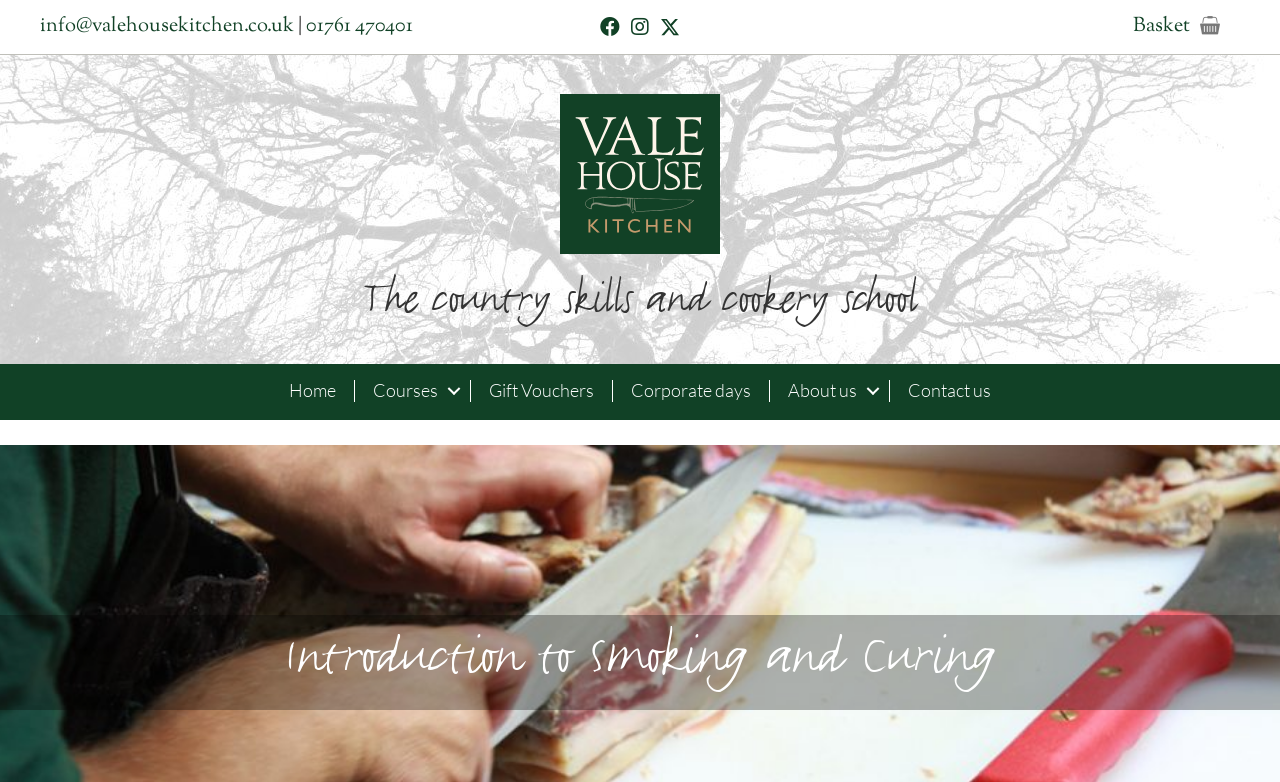Carefully examine the image and provide an in-depth answer to the question: What is the name of the cookery school?

I looked at the logo in the top section of the webpage, which has the text 'VALE HOUSE KITCHEN' in it. This suggests that the name of the cookery school is Valehouse Kitchen.